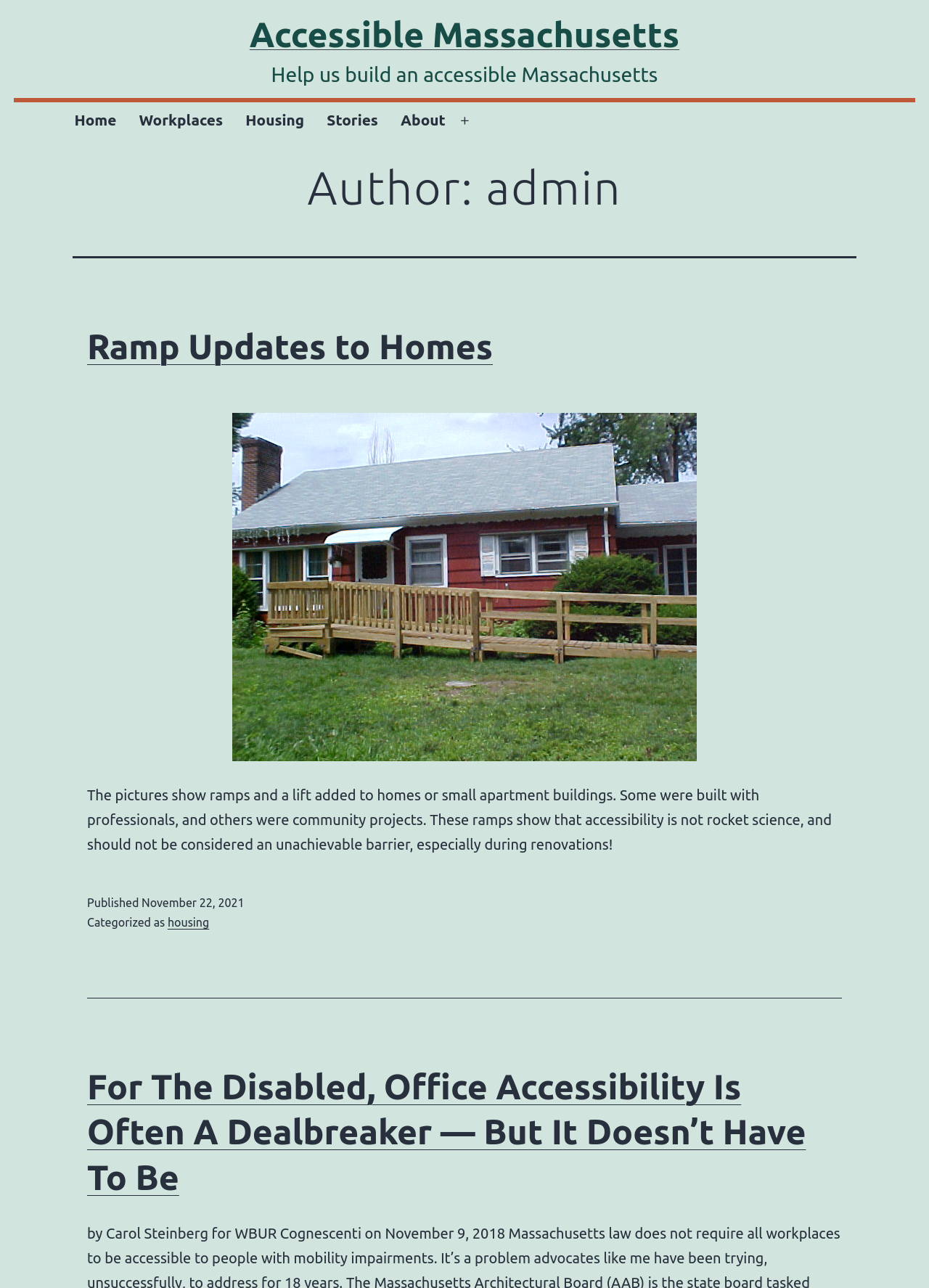How many links are in the primary menu?
Based on the content of the image, thoroughly explain and answer the question.

I counted the number of links in the primary menu and found that there are 6 links: 'Home', 'Workplaces', 'Housing', 'Stories', 'About', and 'Open menu'.